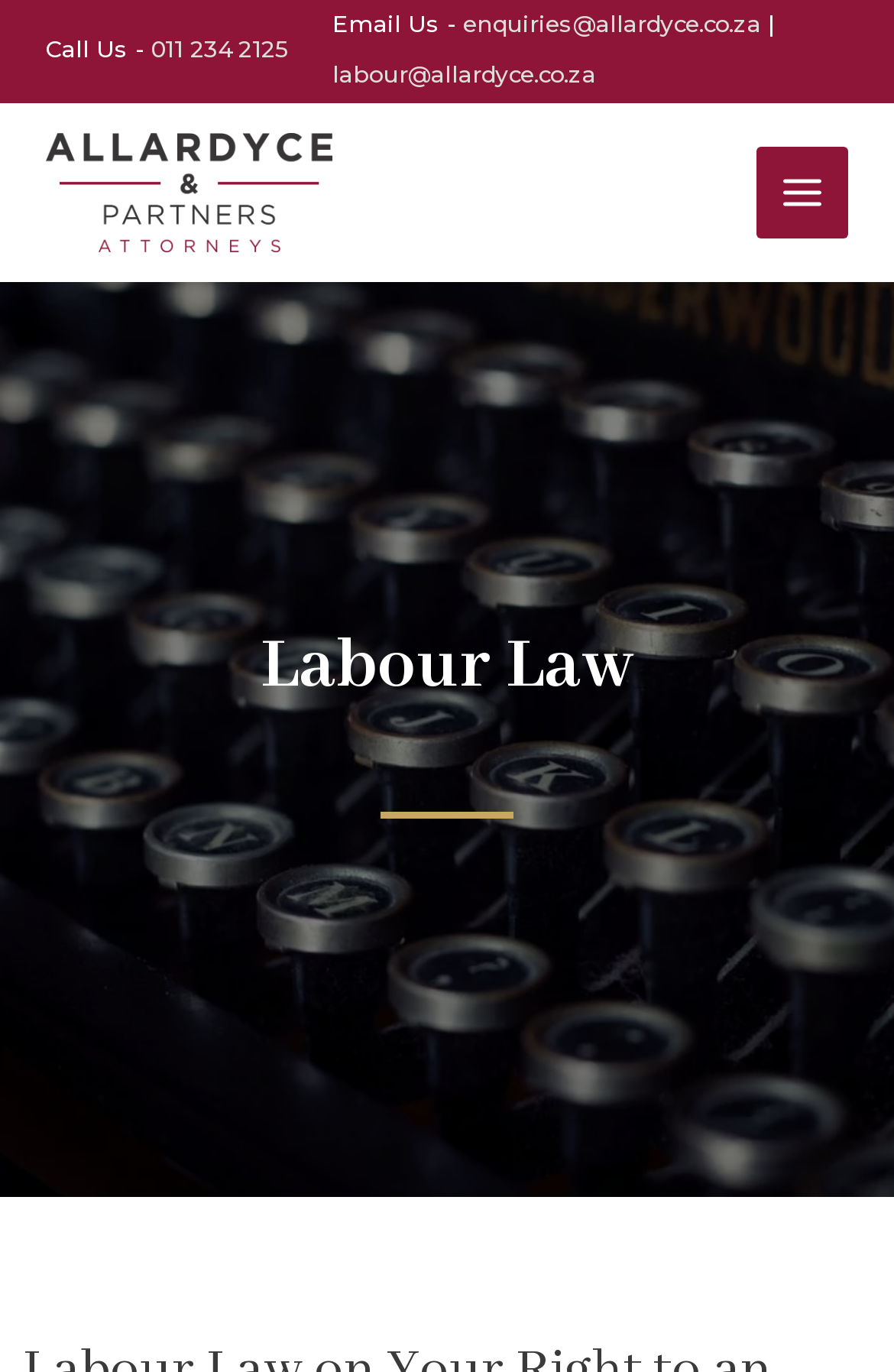Is the main menu expanded?
Use the image to give a comprehensive and detailed response to the question.

I found the main menu button at the top right corner of the webpage, and it says 'Main Menu' with an expanded status of 'False', indicating that it is not expanded.